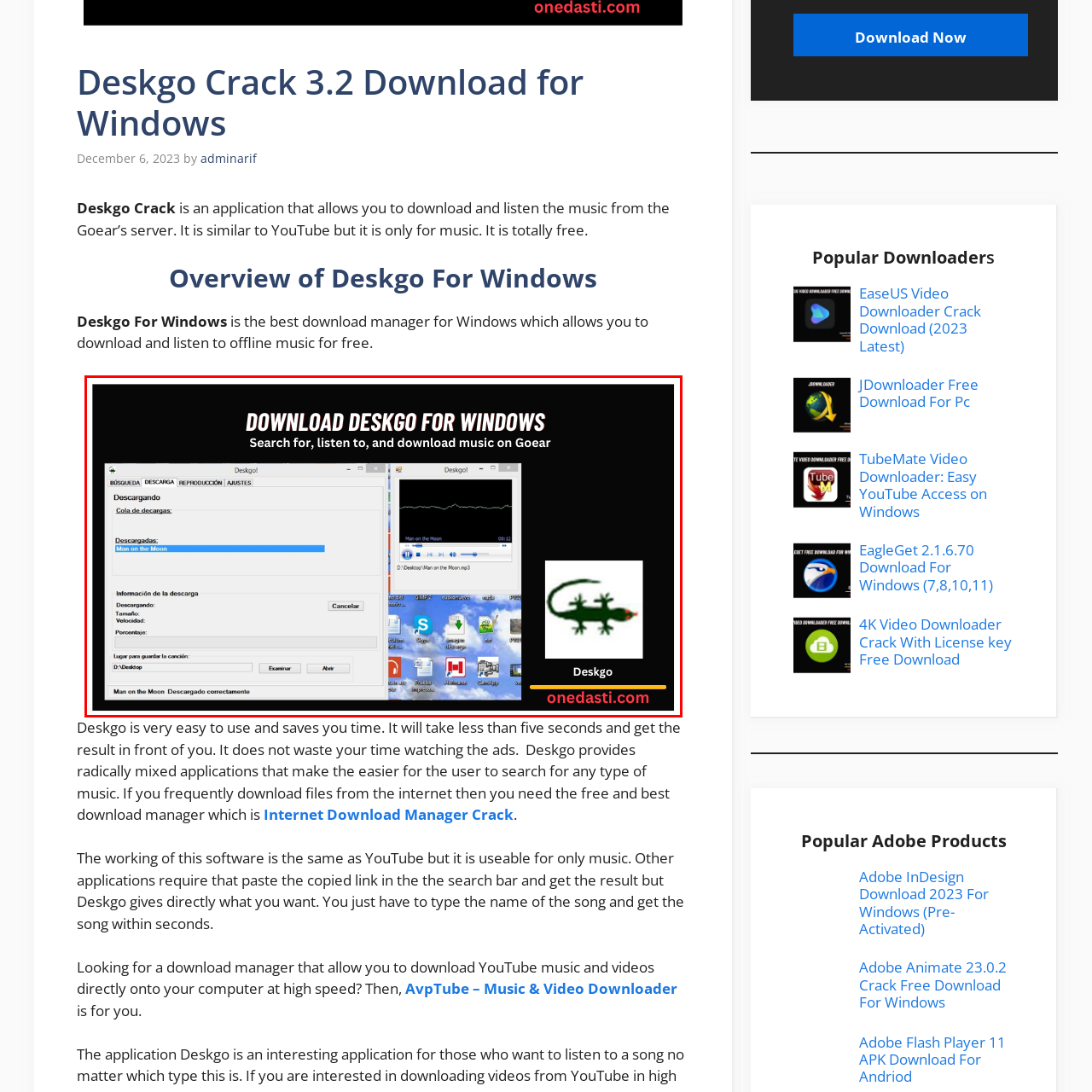Look at the region marked by the red box and describe it extensively.

The image showcases the user interface of the Deskgo application, which is designed for Windows. It highlights features that allow users to search for, listen to, and download music from the Goear server. The left side displays a download progress bar with the song title "Man on the Moon," alongside detailed information about the ongoing download, including its location on the user's computer and speed metrics. On the right, a playback window visualizes the music track’s waveform, providing an engaging view of playback status. The overall aesthetic features a sleek black background with bold, white text stating "Download Deskgo for Windows" and a tagline urging users to explore music options. A small logo, showing a green lizard, is also present, reinforcing the branding of the Deskgo application, accompanied by the website link "onedasti.com" for additional access.